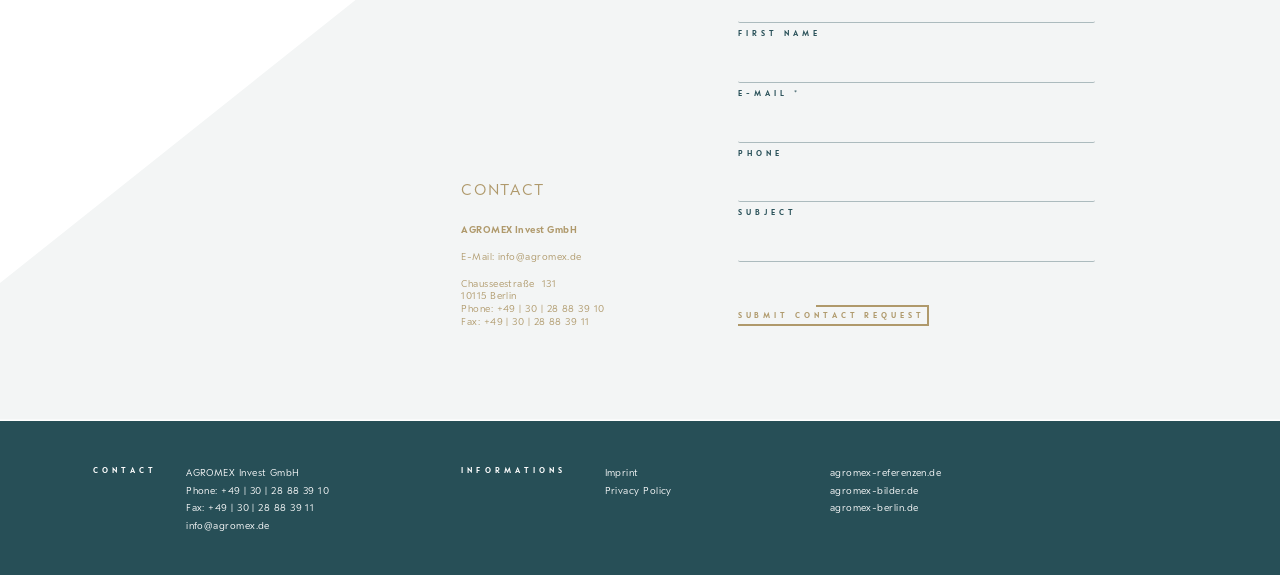What is the phone number of the company?
Using the image as a reference, answer with just one word or a short phrase.

+49 30 28 88 39 10